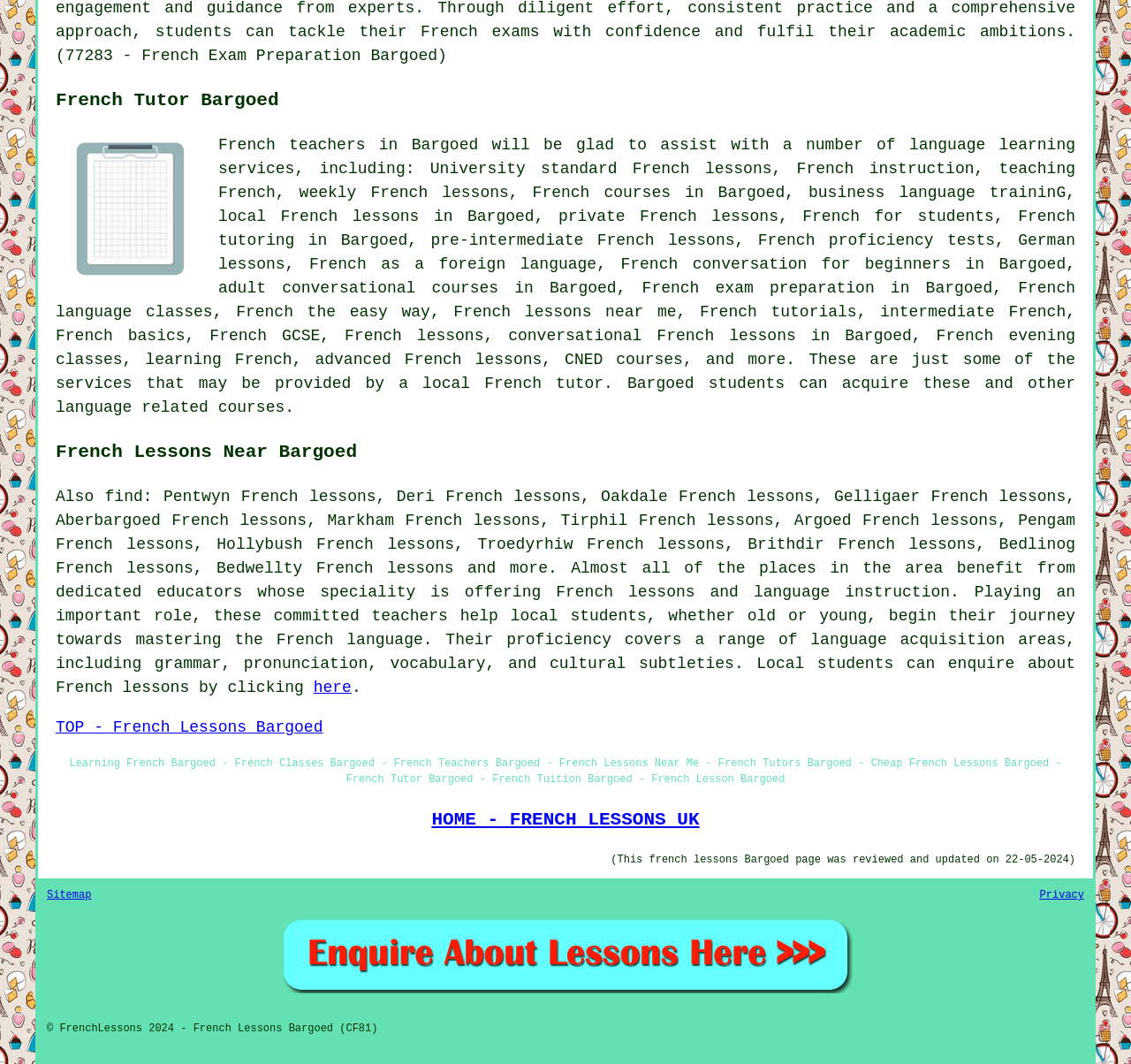Please determine the bounding box coordinates for the UI element described as: "French language classes".

[0.049, 0.262, 0.951, 0.301]